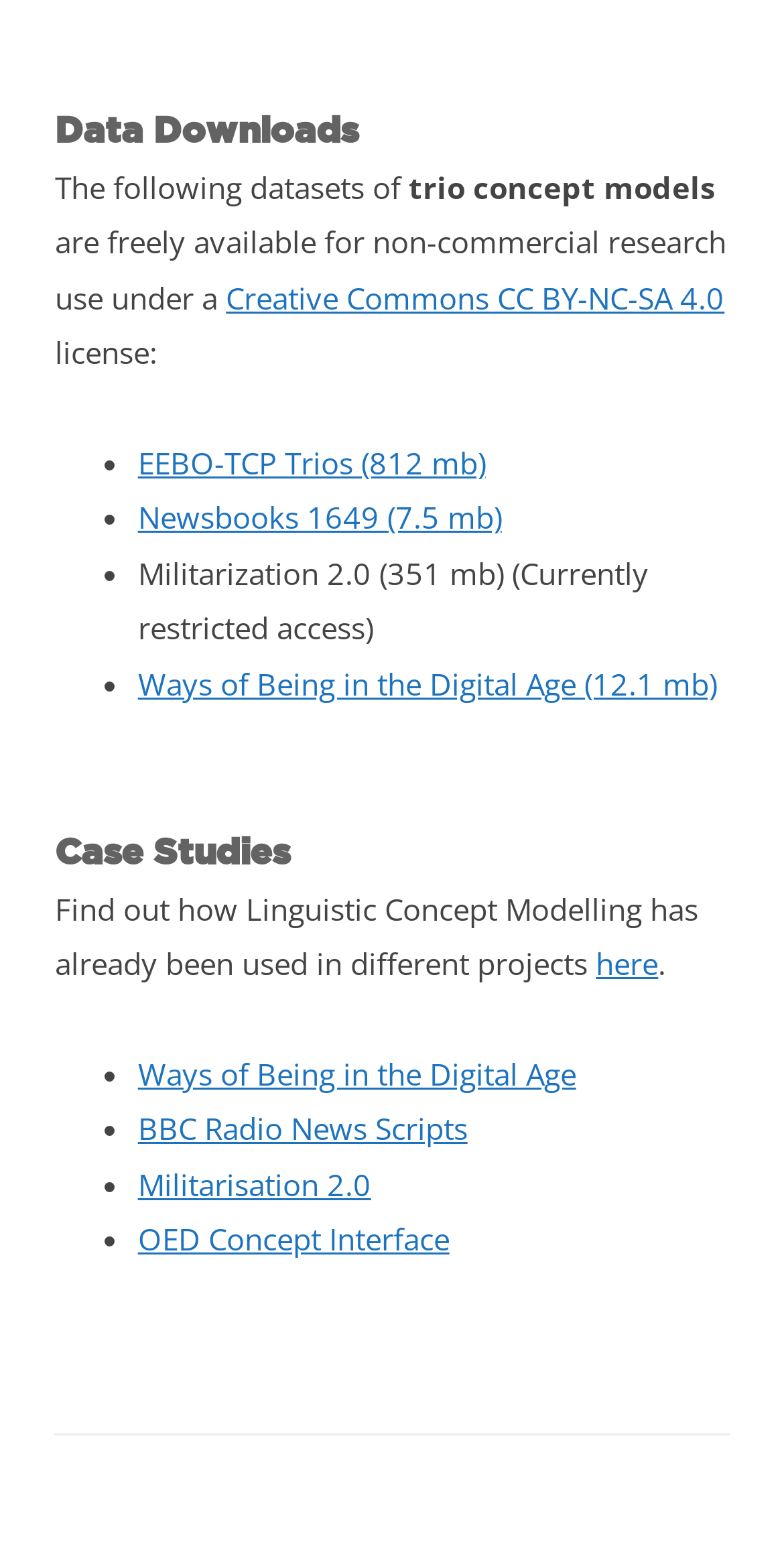Determine the bounding box for the described HTML element: "OED Concept Interface". Ensure the coordinates are four float numbers between 0 and 1 in the format [left, top, right, bottom].

[0.176, 0.788, 0.573, 0.814]